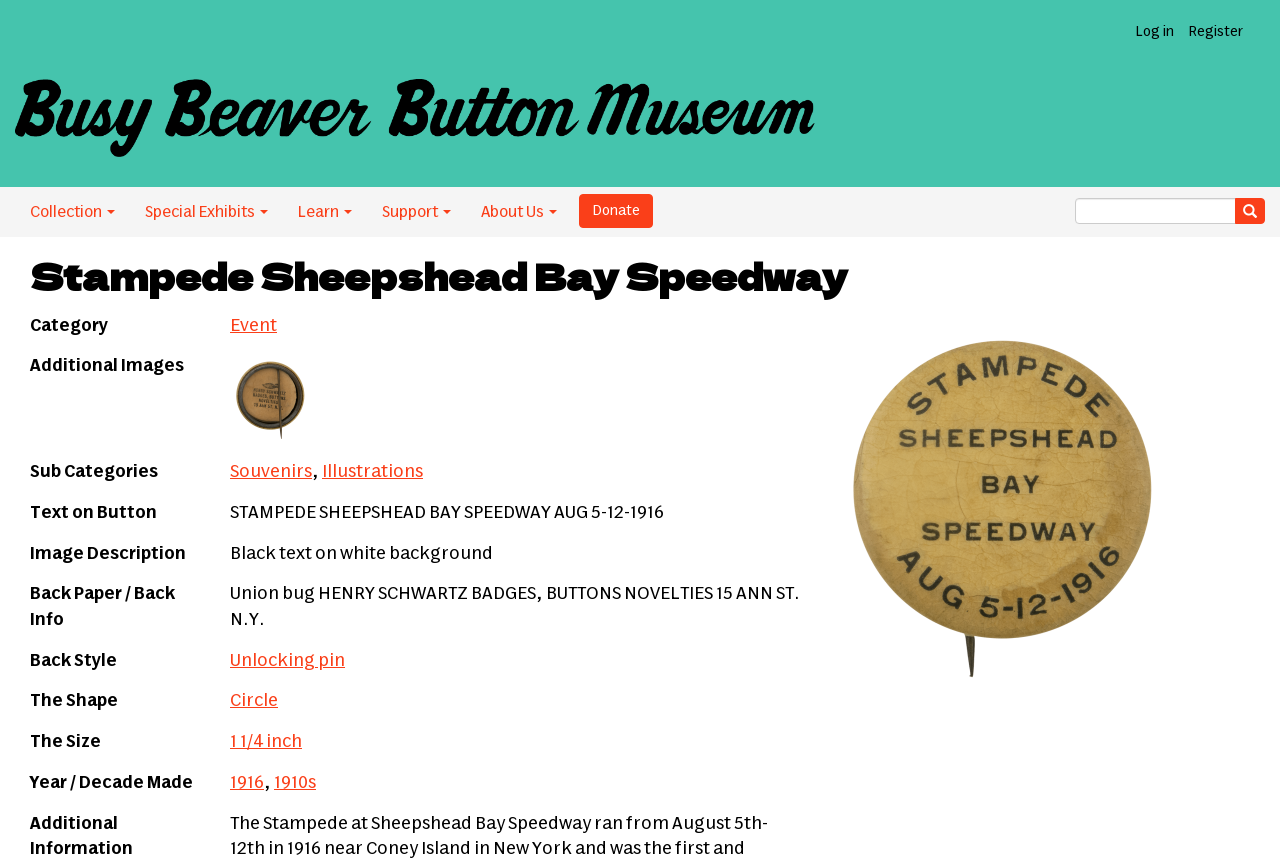Locate the bounding box coordinates of the element I should click to achieve the following instruction: "Search for something".

[0.965, 0.228, 0.988, 0.258]